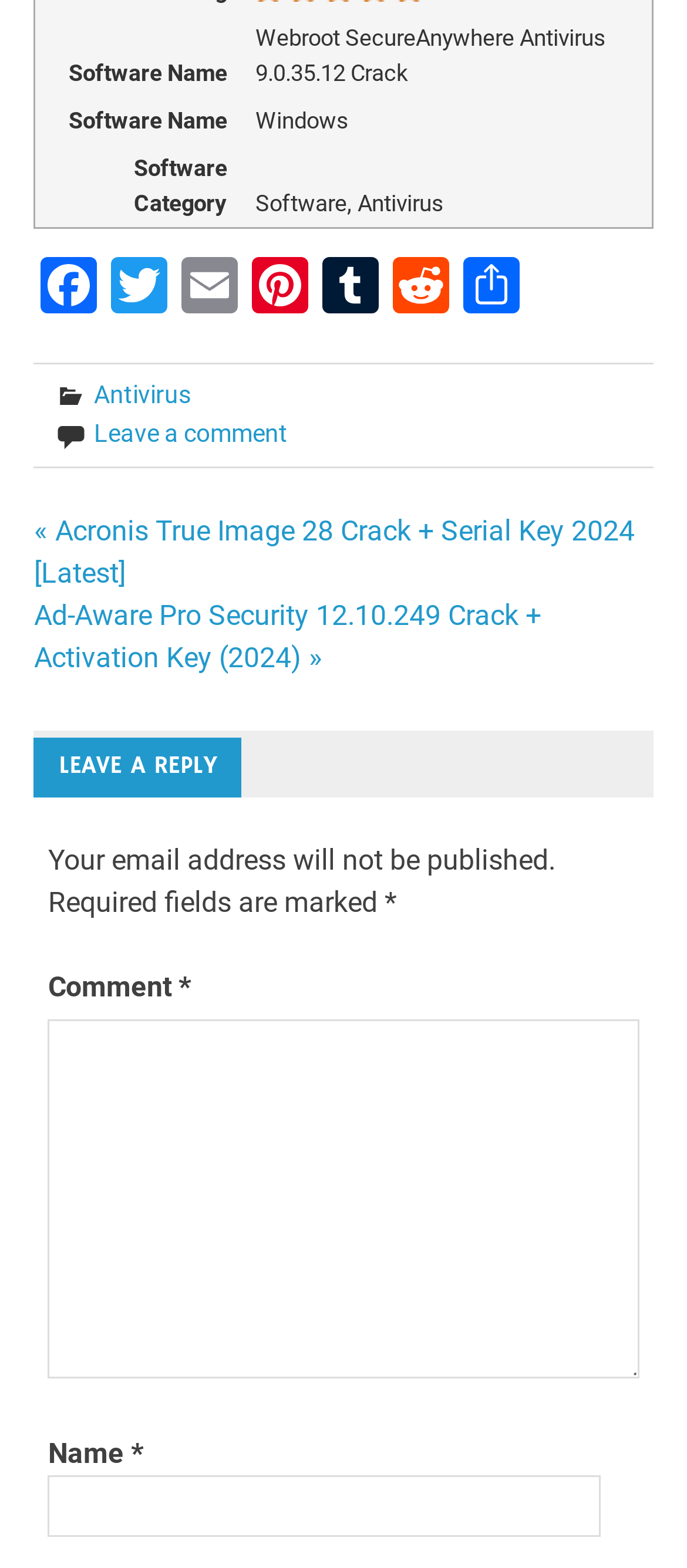Locate the bounding box coordinates of the UI element described by: "parent_node: Name * name="author"". The bounding box coordinates should consist of four float numbers between 0 and 1, i.e., [left, top, right, bottom].

[0.07, 0.94, 0.875, 0.98]